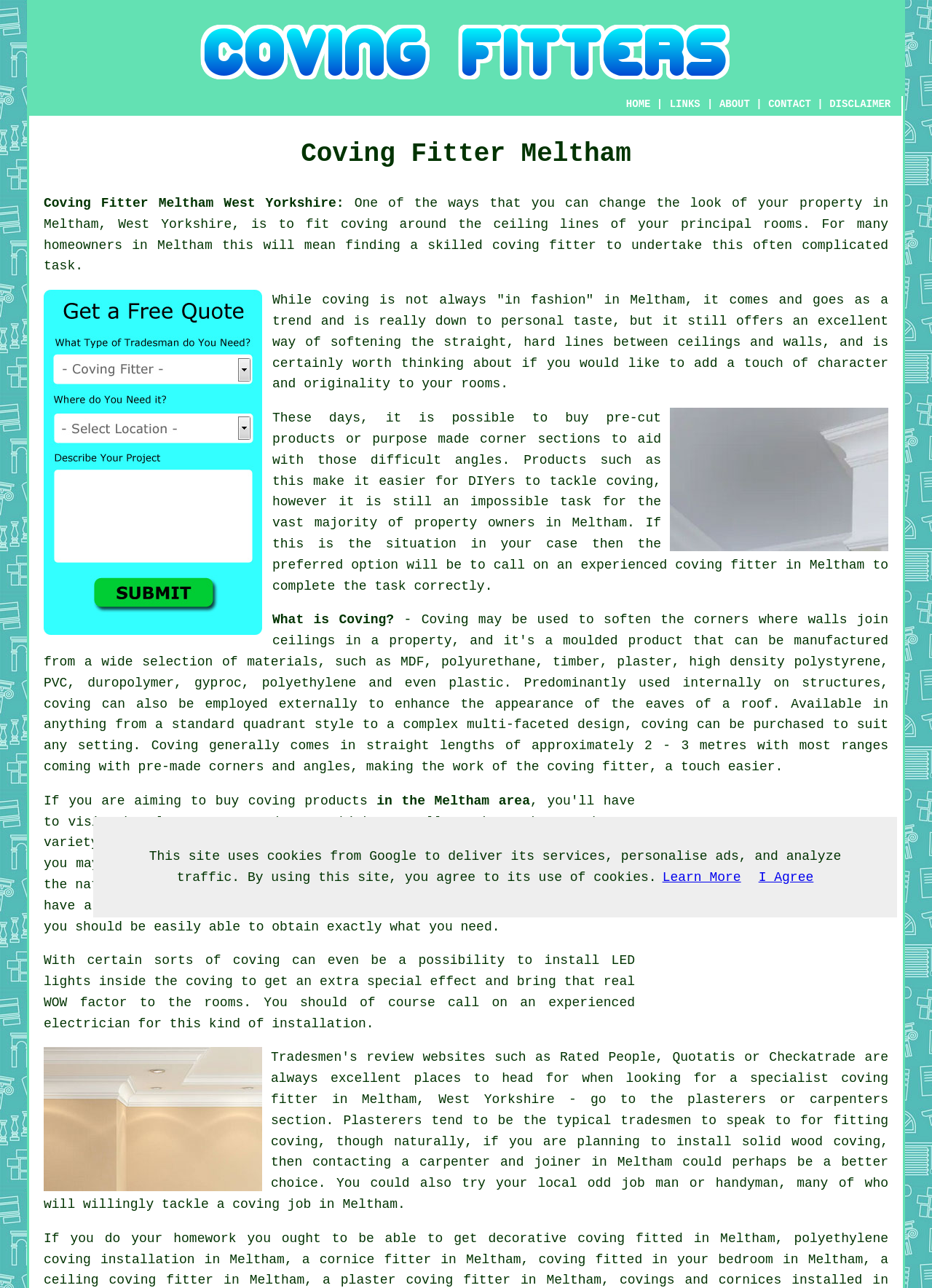Can you find the bounding box coordinates for the element to click on to achieve the instruction: "Click HOME"?

[0.672, 0.076, 0.698, 0.085]